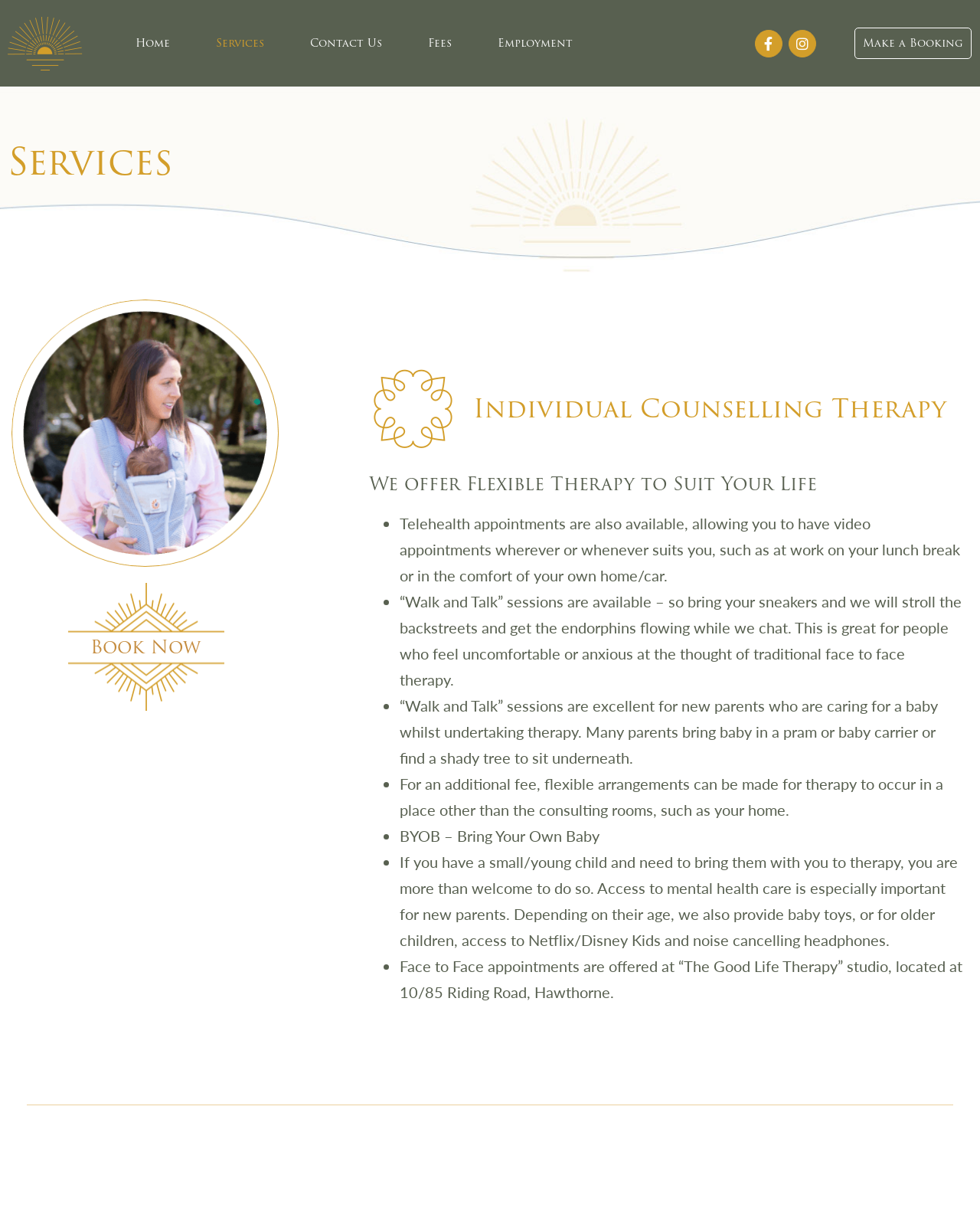What is the location of the 'The Good Life Therapy' studio?
Your answer should be a single word or phrase derived from the screenshot.

10/85 Riding Road, Hawthorne